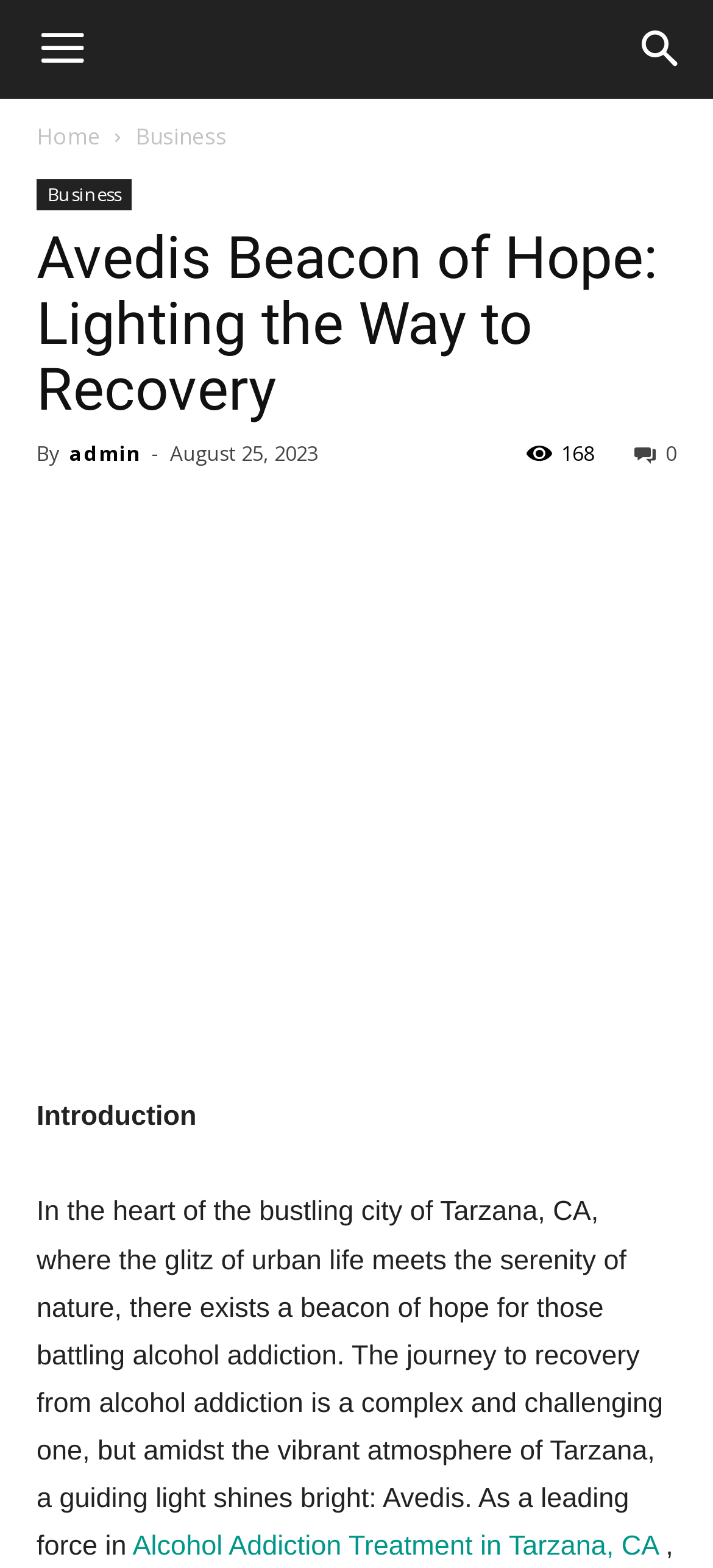Give a detailed account of the webpage's layout and content.

The webpage is about Avedis Beacon of Hope, a recovery center for alcohol addiction in Tarzana, CA. At the top right corner, there are two icons, a search icon and a bell icon. Below them, there is a navigation menu with links to "Home" and "Business". The "Business" link has a dropdown menu with another "Business" link and several social media icons.

The main content of the page is a header section that spans the entire width of the page. It contains the title "Avedis Beacon of Hope: Lighting the Way to Recovery" in a large font, followed by the author "By admin" and the date "August 25, 2023". There is also a link with a comment count "168" and a share icon.

Below the header section, there is a large image that takes up most of the page width. Underneath the image, there is a section with the title "Introduction" and a paragraph of text that describes Avedis as a leading force in alcohol addiction treatment in Tarzana, CA. The text also mentions the challenges of recovering from alcohol addiction and how Avedis provides a guiding light in the journey to recovery. At the bottom of the page, there is a link to "Alcohol Addiction Treatment in Tarzana, CA".